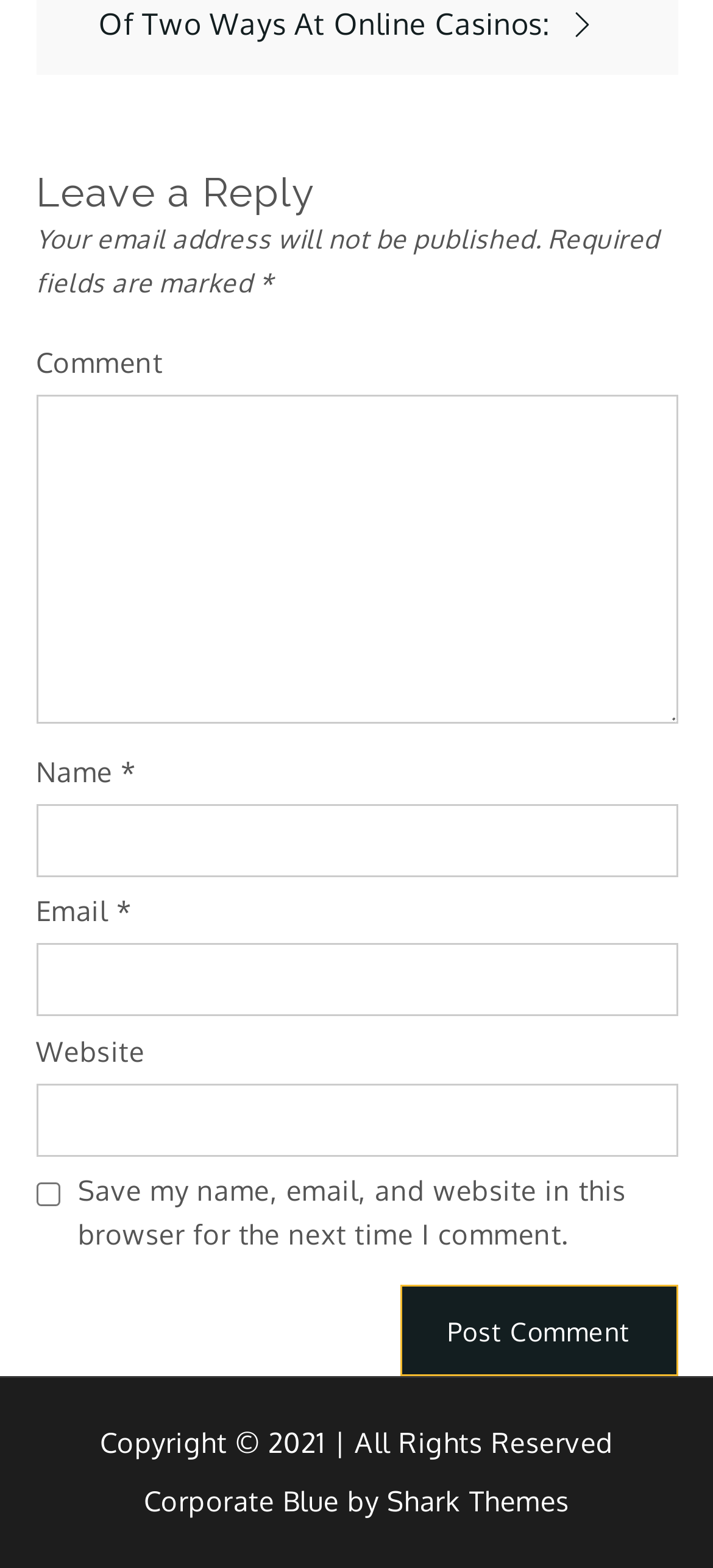Carefully examine the image and provide an in-depth answer to the question: What is the theme of the website?

The footer of the website contains a credit line 'Corporate Blue by Shark Themes', suggesting that the theme of the website is Corporate Blue.